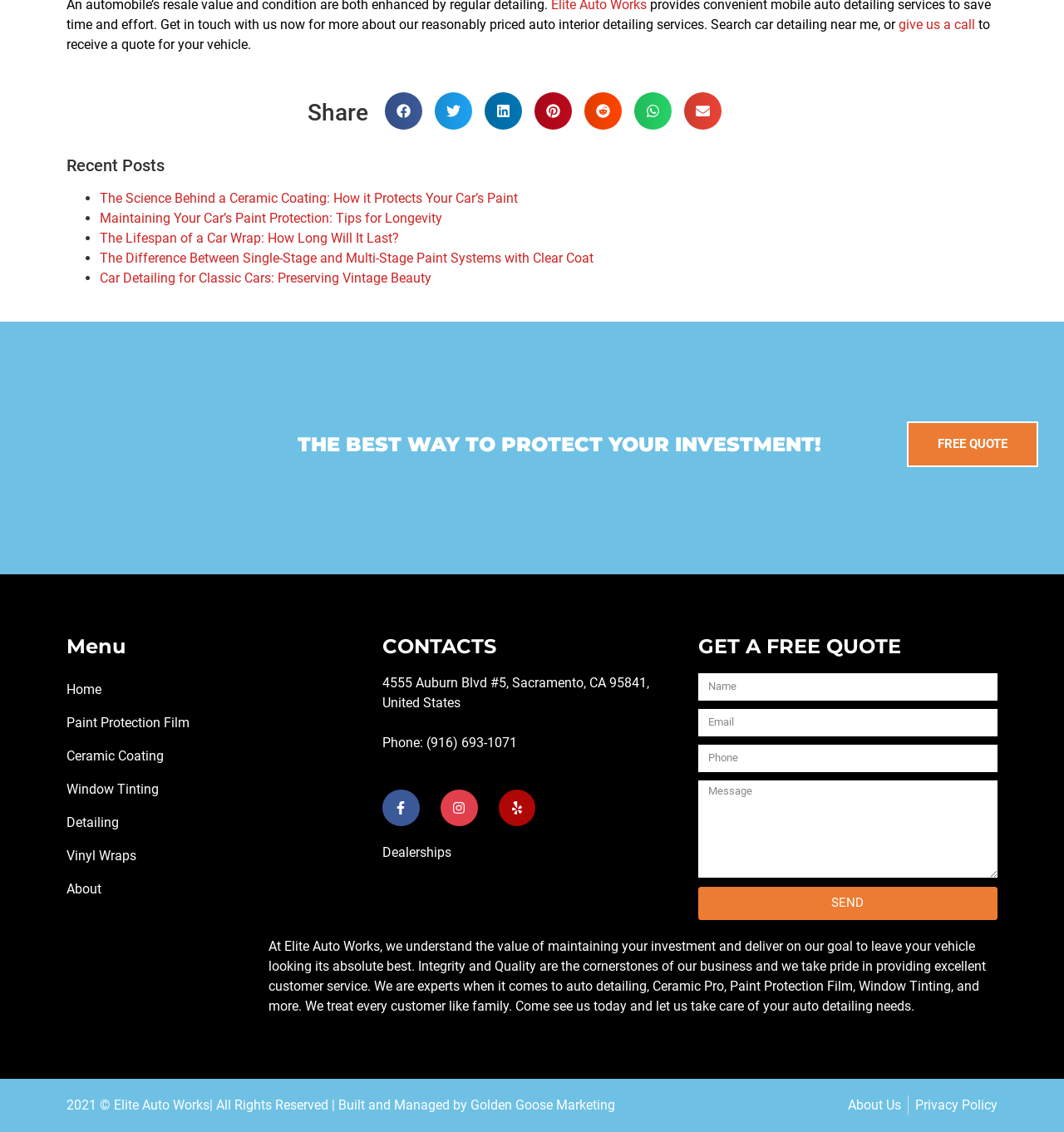What is the address of Elite Auto Works?
Please answer the question with a detailed response using the information from the screenshot.

I found the address by looking at the CONTACTS section, where it is explicitly stated.